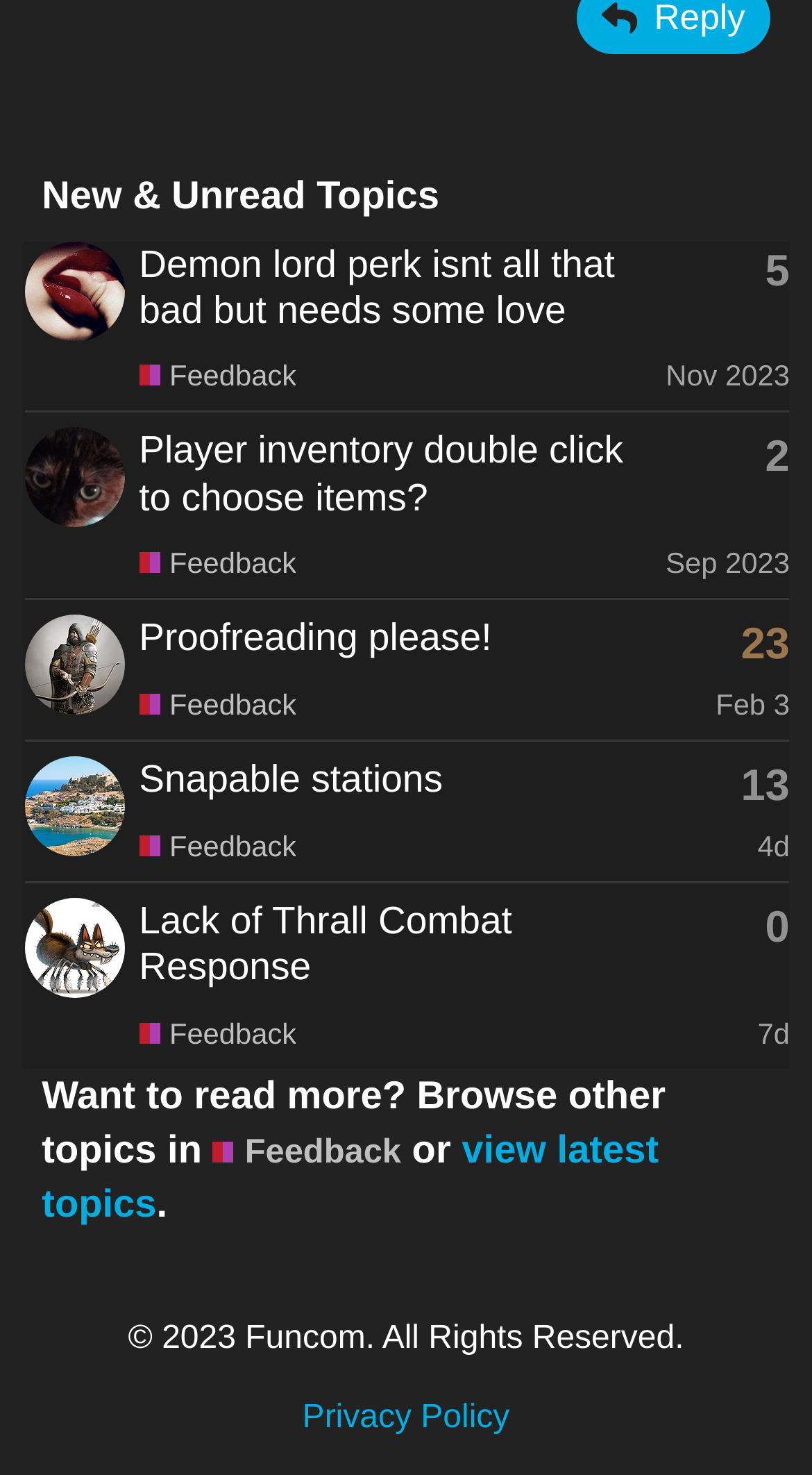How many replies does the topic 'Lack of Thrall Combat Response' have?
Answer the question with a detailed and thorough explanation.

I found the number of replies of the topic by looking at the generic text in the gridcell. The generic text says 'This topic has 0 replies'.